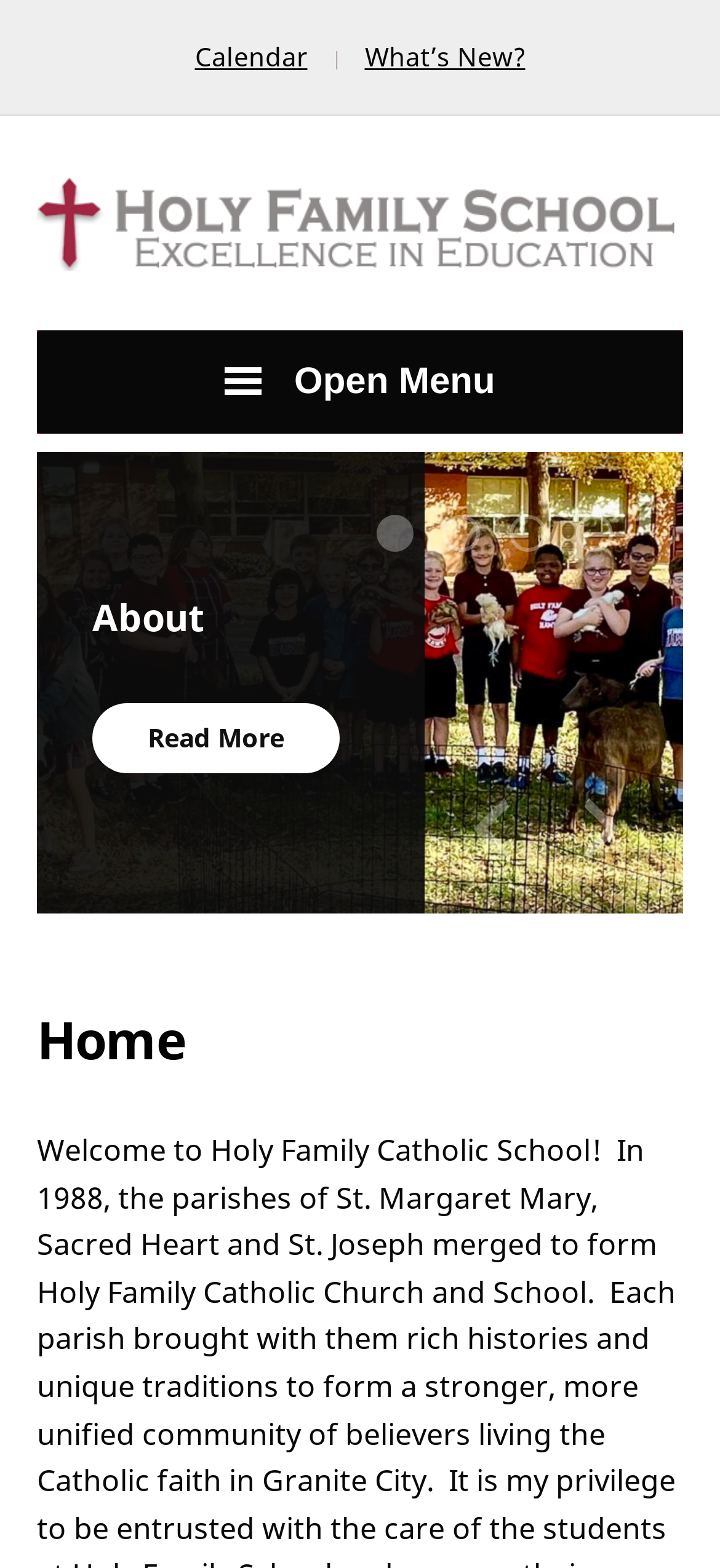Find the bounding box coordinates of the element I should click to carry out the following instruction: "Open the menu".

[0.051, 0.21, 0.949, 0.276]